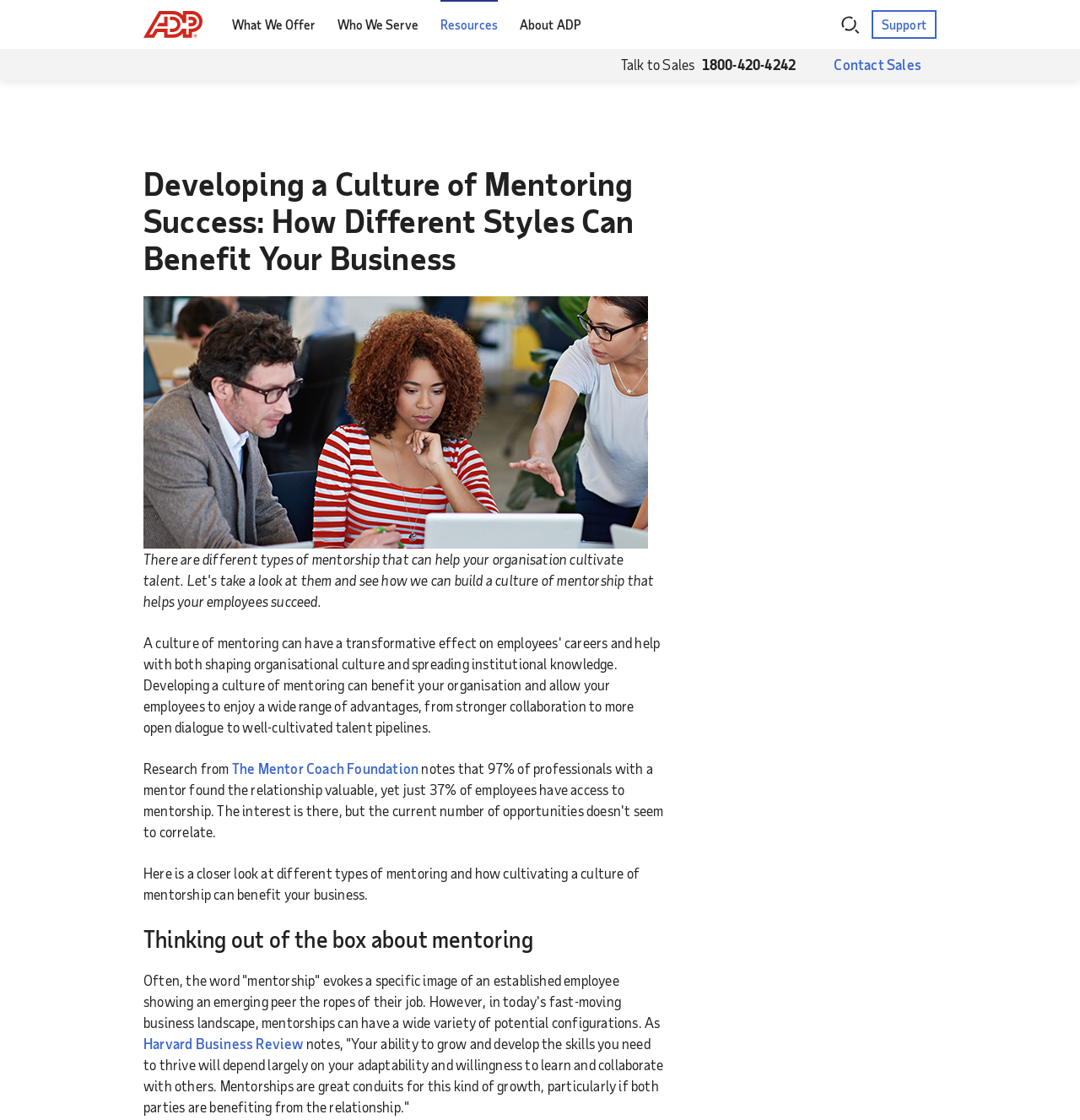Specify the bounding box coordinates of the area to click in order to follow the given instruction: "Contact Sales."

[0.758, 0.044, 0.867, 0.071]